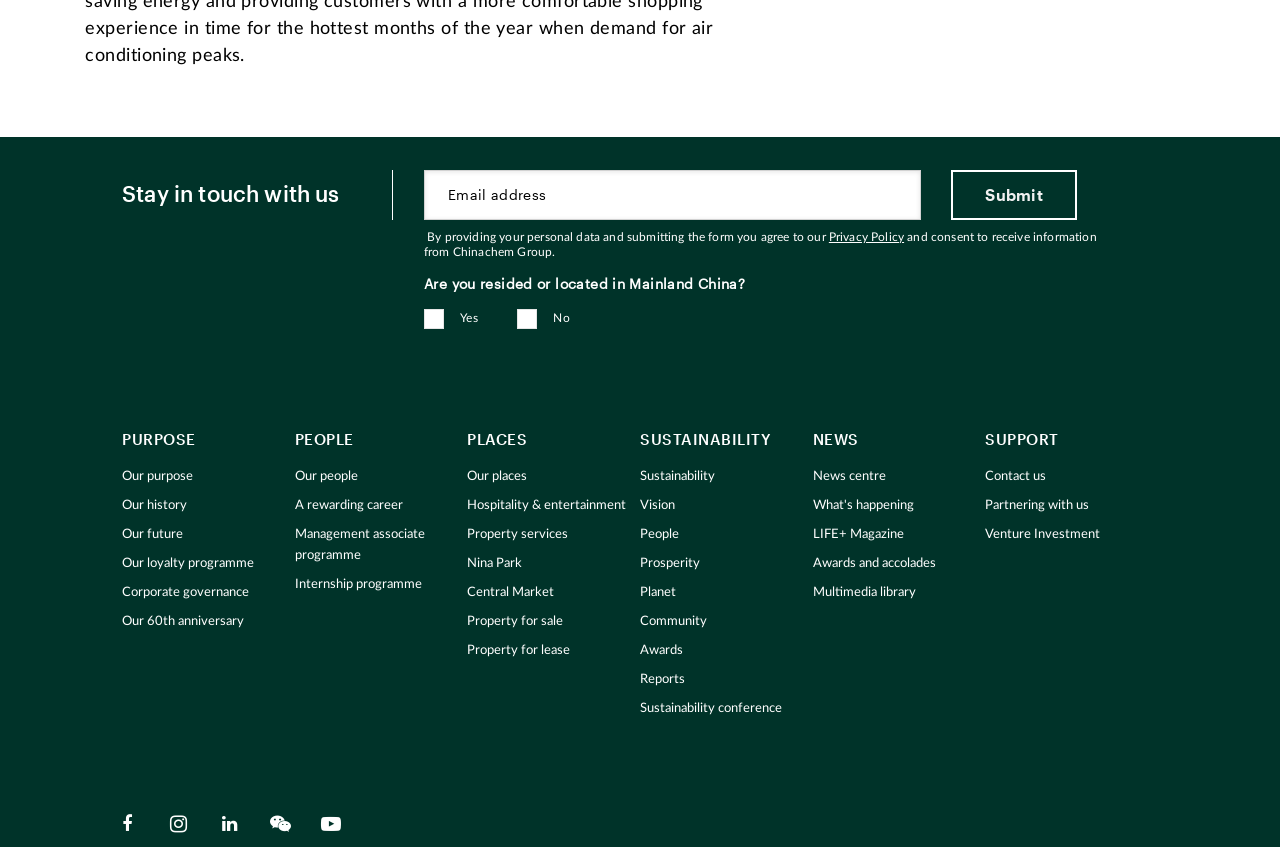What is the category of 'Our people'?
Please provide a comprehensive and detailed answer to the question.

The link 'Our people' is under the heading 'PEOPLE', indicating that the category of 'Our people' is PEOPLE.